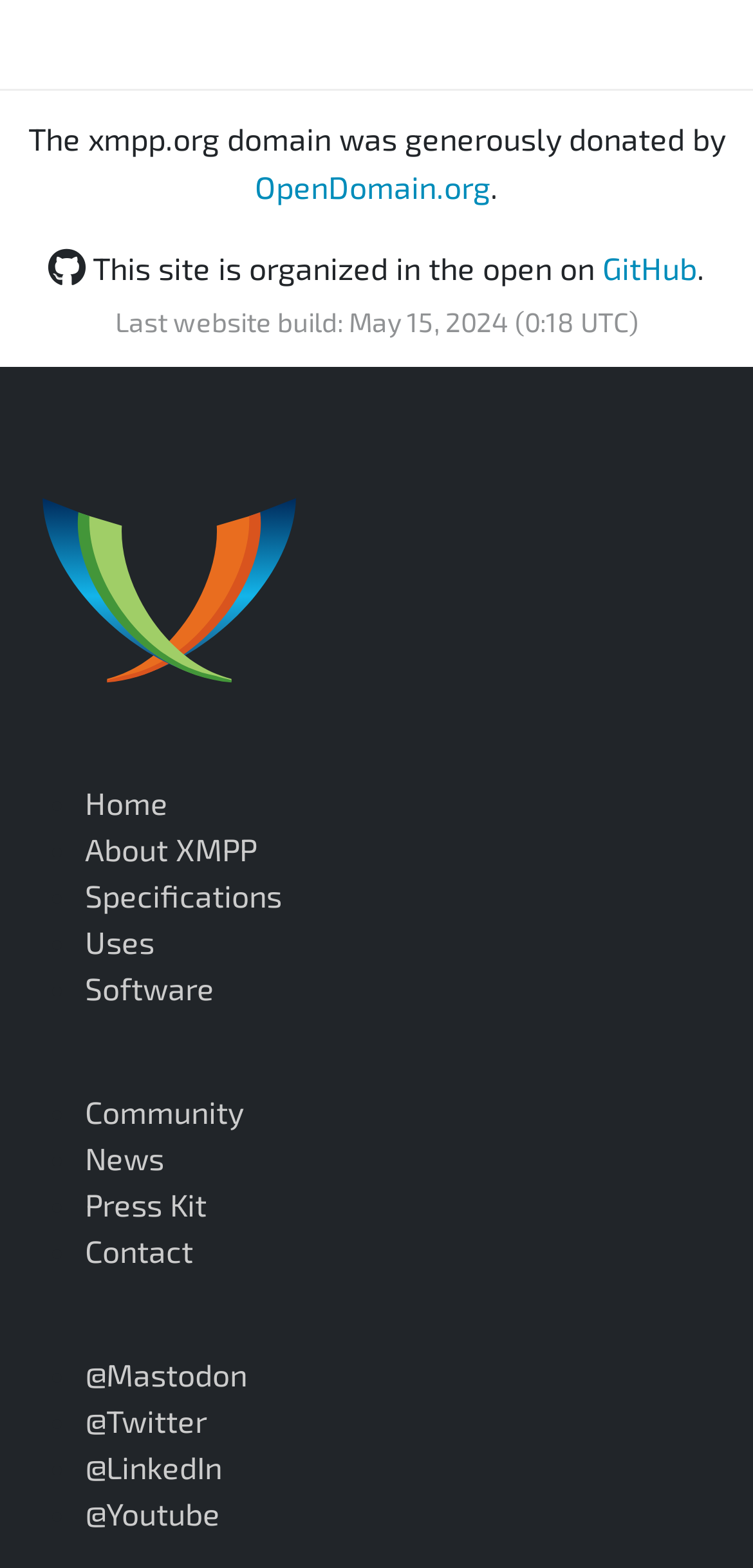Please specify the bounding box coordinates of the area that should be clicked to accomplish the following instruction: "Visit the GitHub page". The coordinates should consist of four float numbers between 0 and 1, i.e., [left, top, right, bottom].

[0.8, 0.159, 0.926, 0.182]